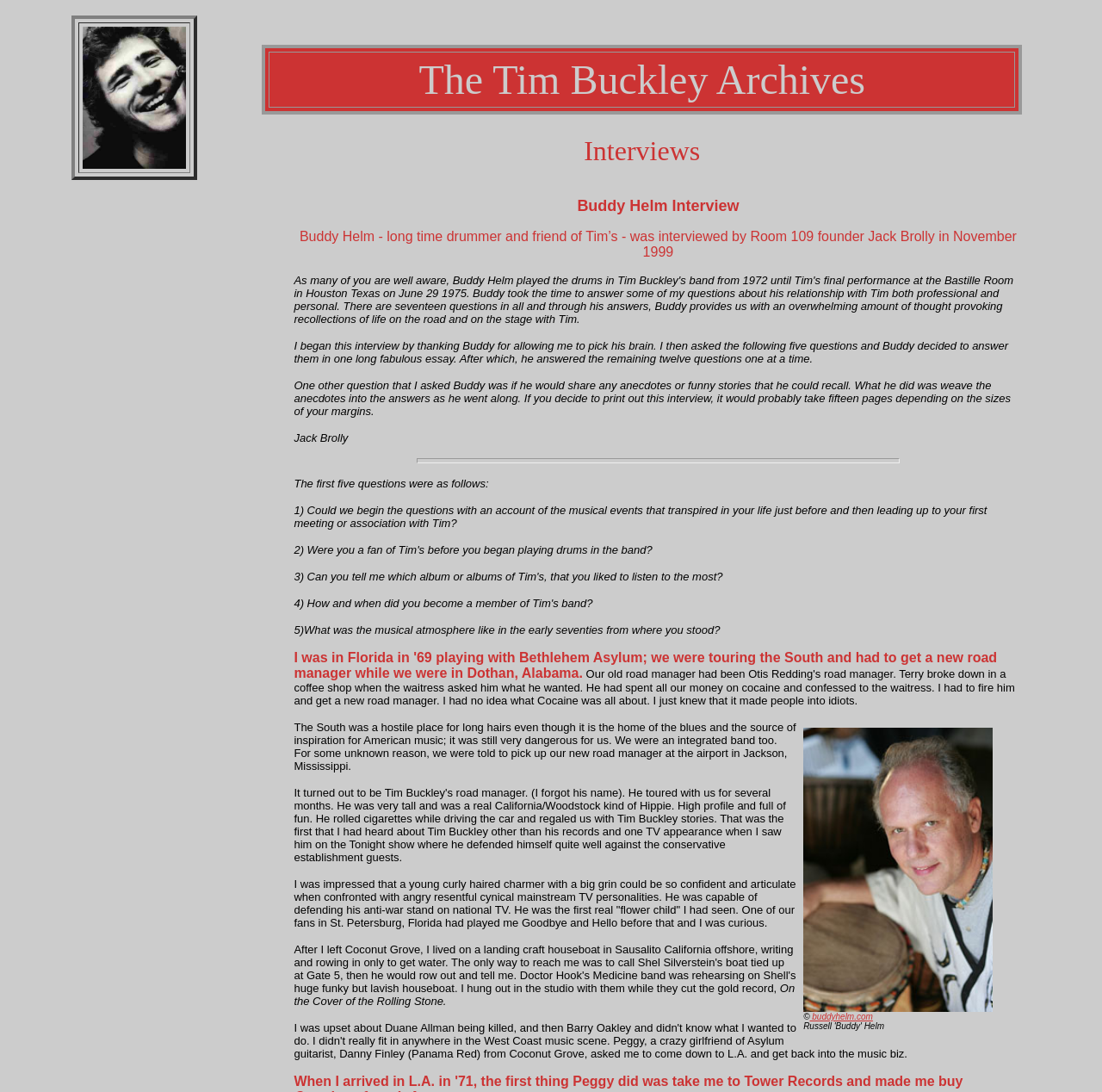Please give a succinct answer using a single word or phrase:
What is the name of the archives?

The Tim Buckley Archives